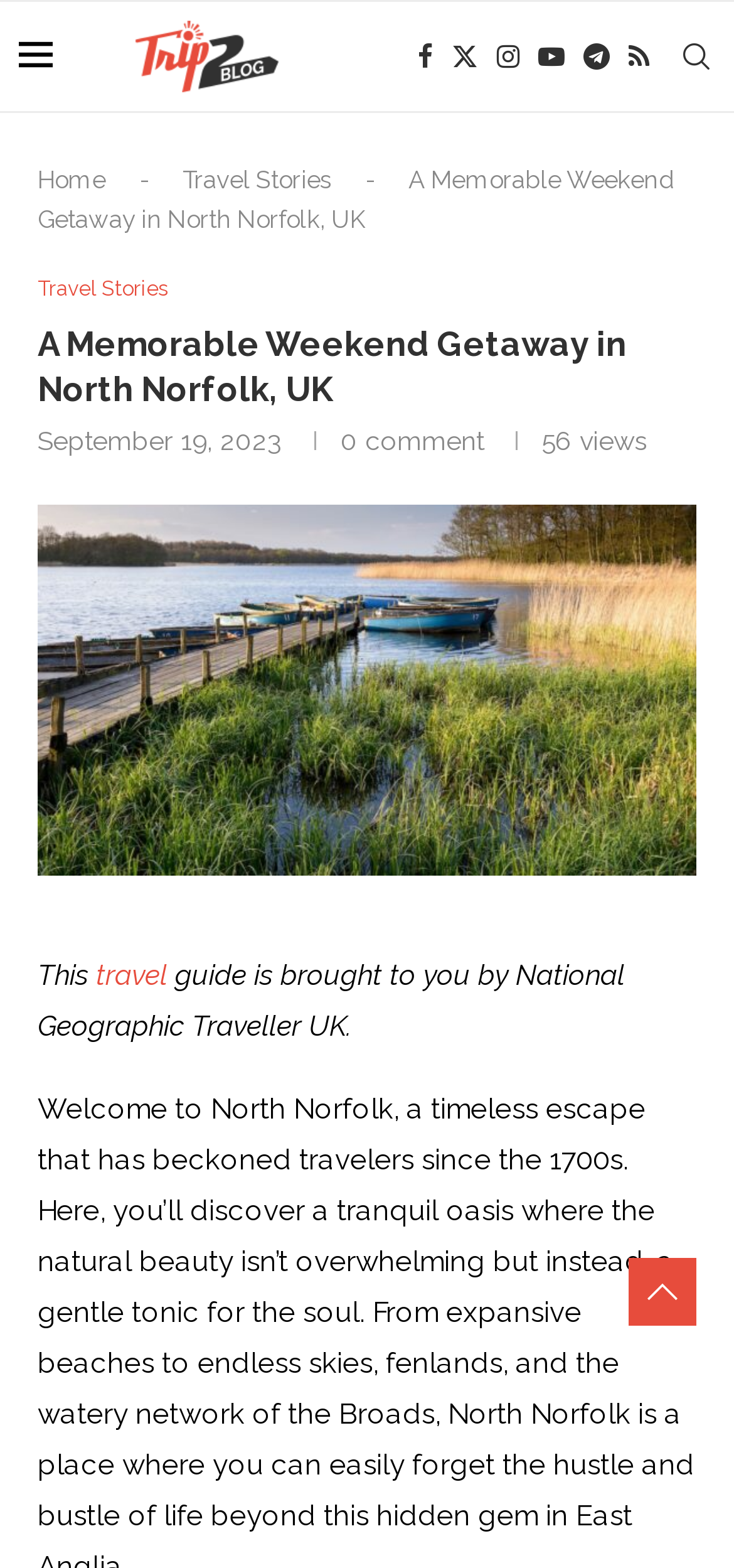What is the date of the article?
Look at the webpage screenshot and answer the question with a detailed explanation.

I found the answer by looking at the middle-left section of the webpage, where there is a time element with the text 'September 19, 2023'.